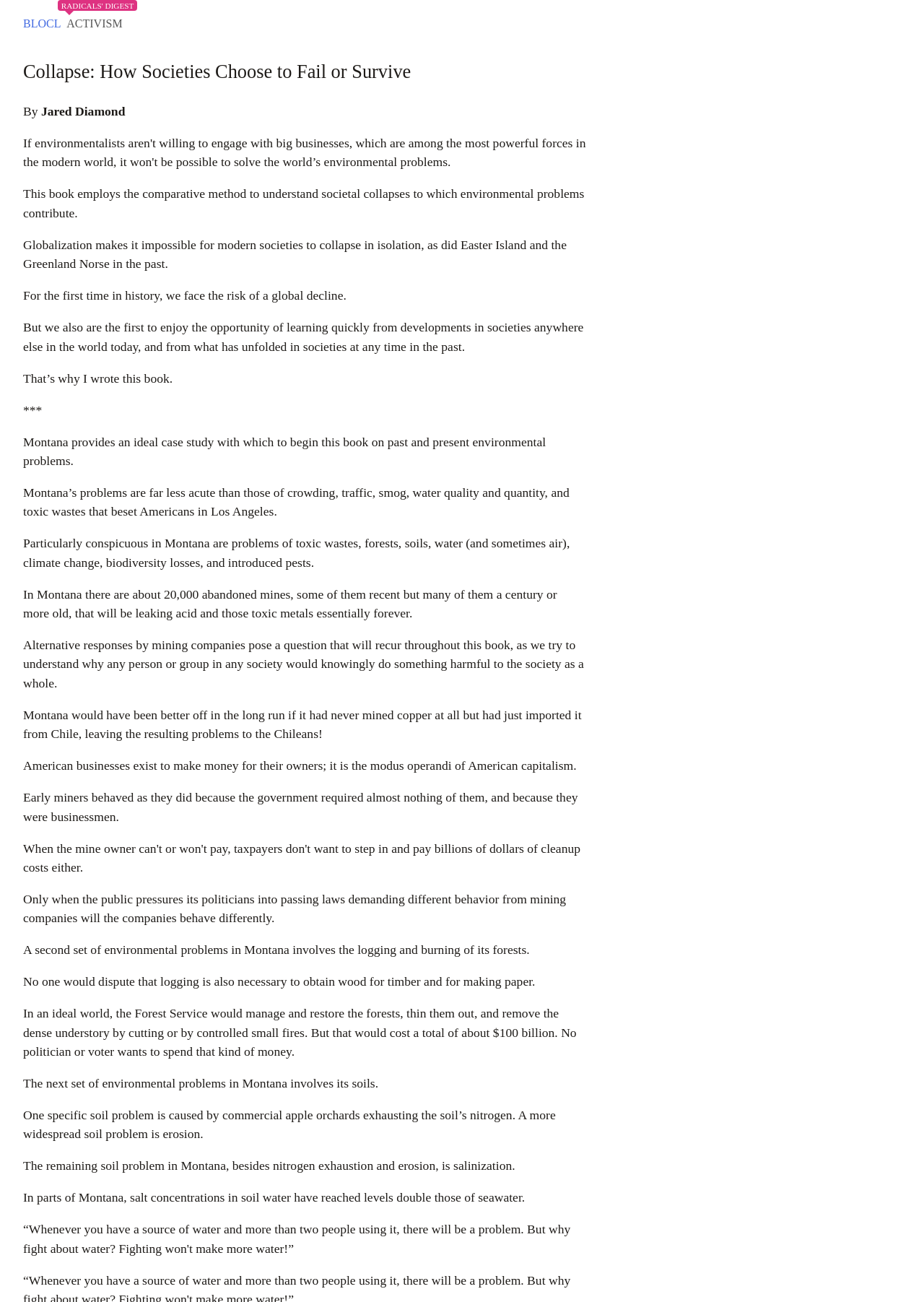Please provide a short answer using a single word or phrase for the question:
What is the author of the book?

Jared Diamond